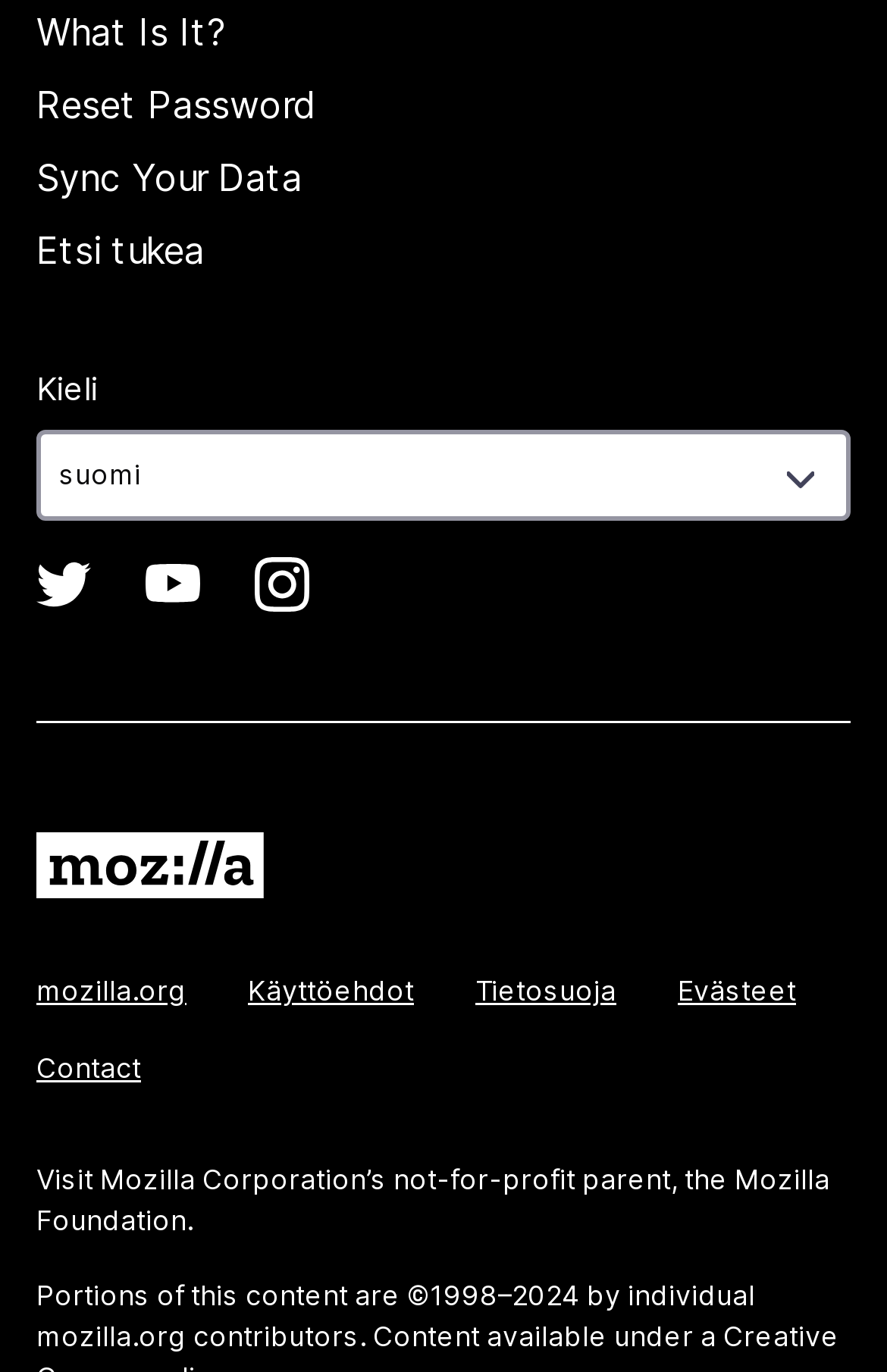Refer to the image and answer the question with as much detail as possible: What is the organization behind Firefox?

I found the organization behind Firefox by reading the static text 'Visit Mozilla Corporation’s' which is a link to the organization's website, indicating that Mozilla Corporation is the parent organization of Firefox.